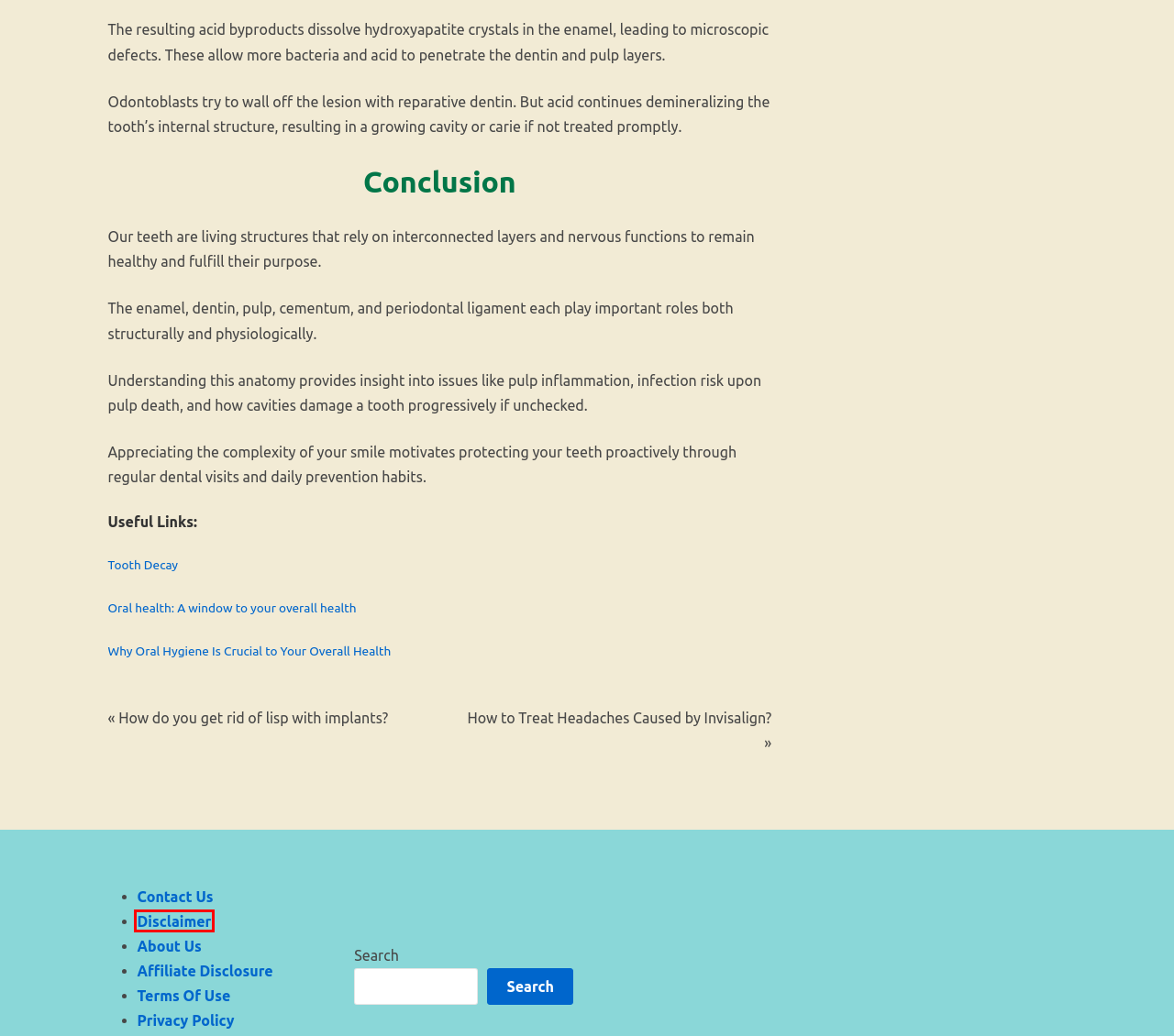Observe the webpage screenshot and focus on the red bounding box surrounding a UI element. Choose the most appropriate webpage description that corresponds to the new webpage after clicking the element in the bounding box. Here are the candidates:
A. How to Treat Headaches Caused by Invisalign? - KeepTeethStrong
B. Oral health: A window to your overall health - Mayo Clinic
C. Disclaimer - KeepTeethStrong
D. How do you get rid of lisp with implants? - KeepTeethStrong
E. Privacy and Data Protection - KeepTeethStrong
F. Terms and conditions of use - KeepTeethStrong
G. Contact Us - KeepTeethStrong
H. Affiliate Disclosure

C